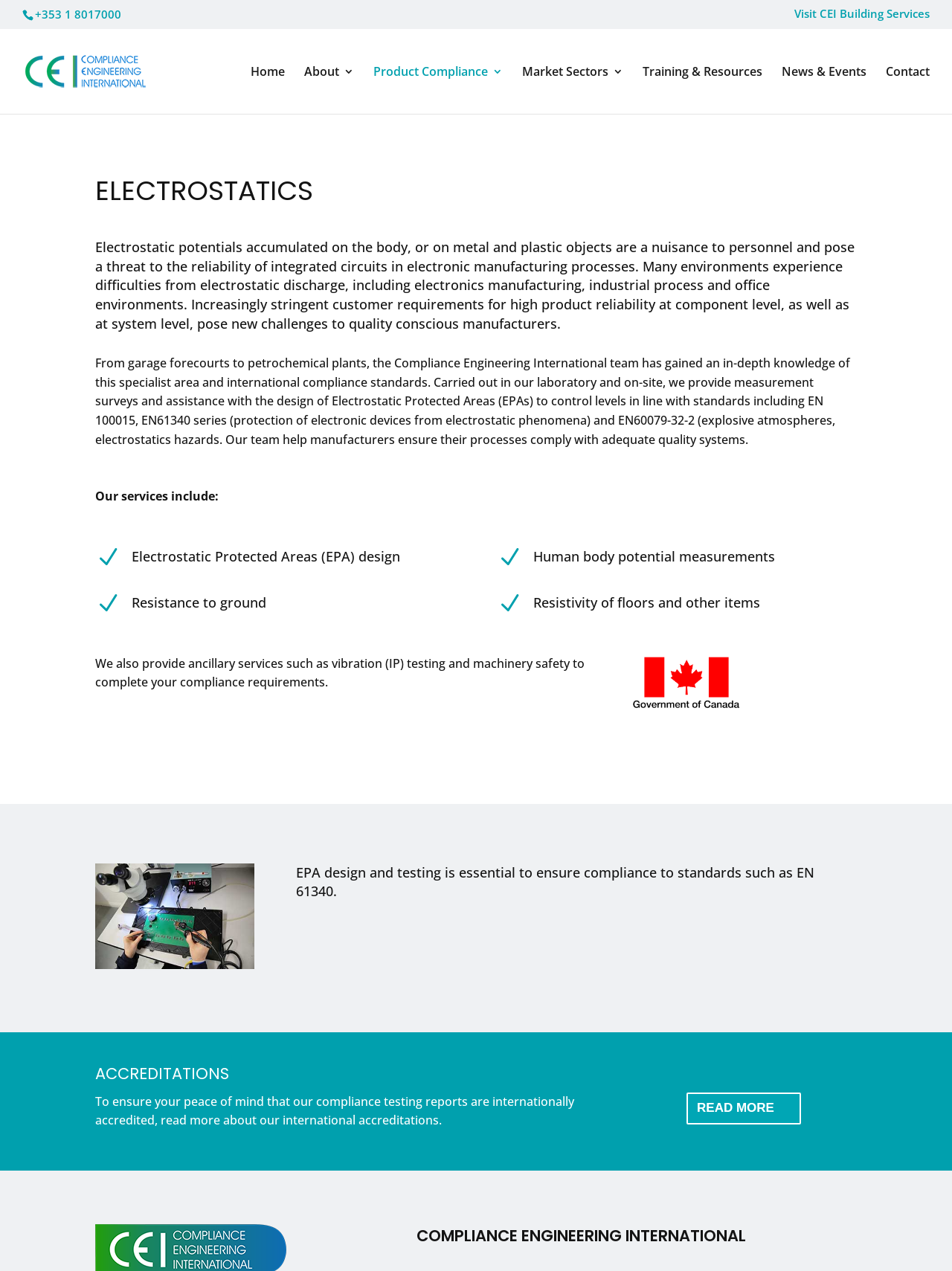Specify the bounding box coordinates of the area that needs to be clicked to achieve the following instruction: "Call the phone number".

[0.037, 0.005, 0.127, 0.017]